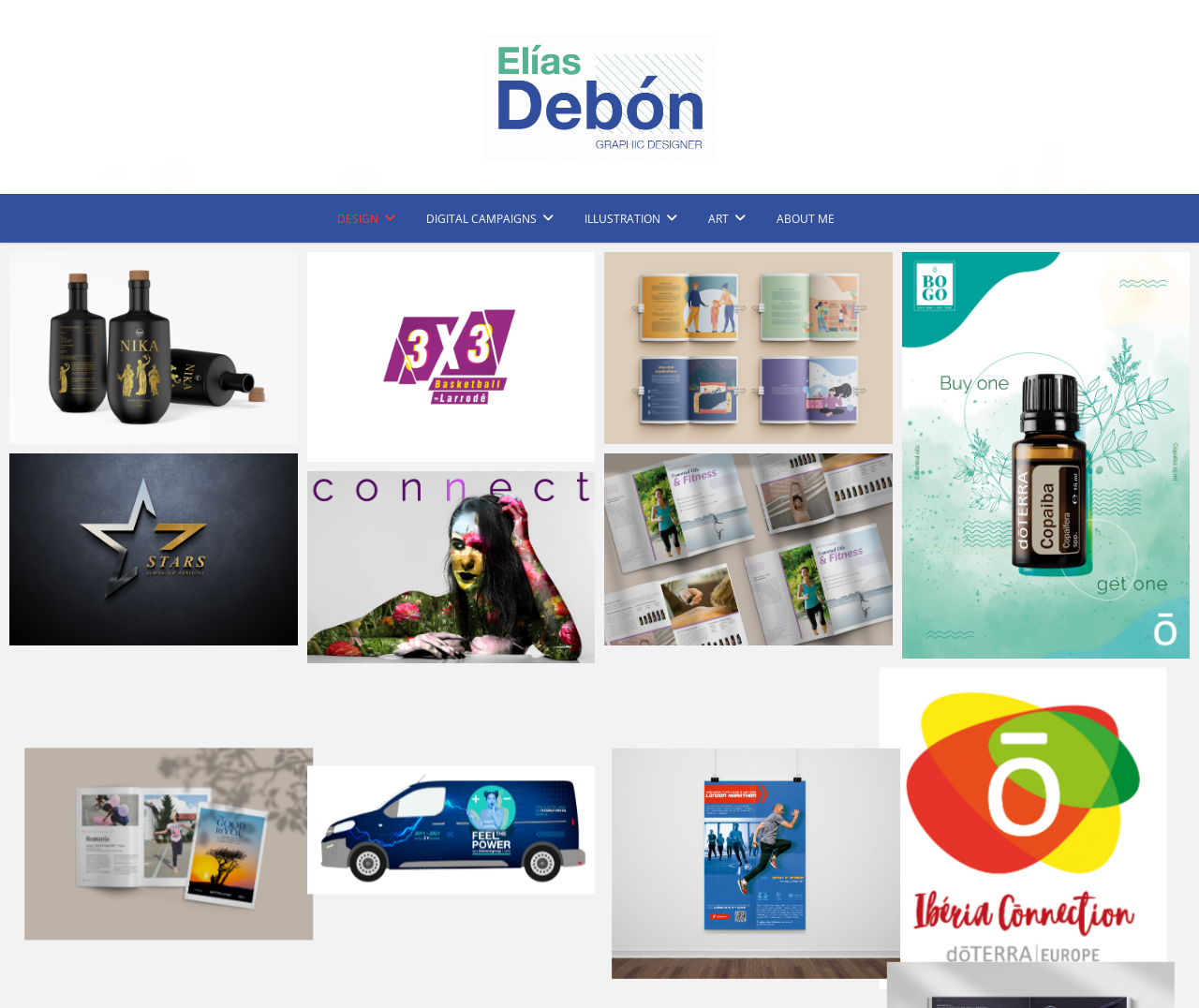Locate the bounding box coordinates of the element that needs to be clicked to carry out the instruction: "Contact the 'employee hotline'". The coordinates should be given as four float numbers ranging from 0 to 1, i.e., [left, top, right, bottom].

None